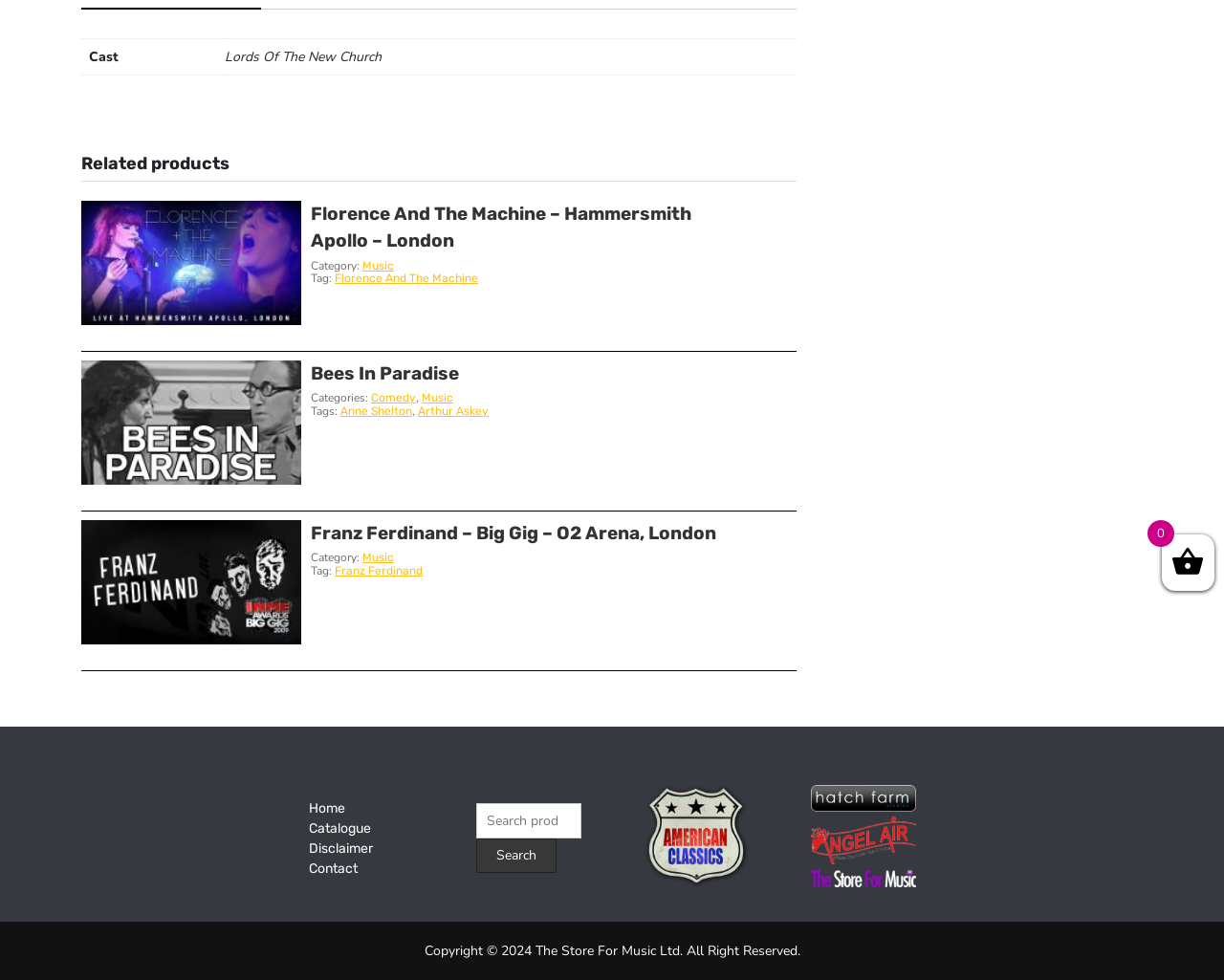From the element description: "Franz Ferdinand", extract the bounding box coordinates of the UI element. The coordinates should be expressed as four float numbers between 0 and 1, in the order [left, top, right, bottom].

[0.273, 0.575, 0.345, 0.589]